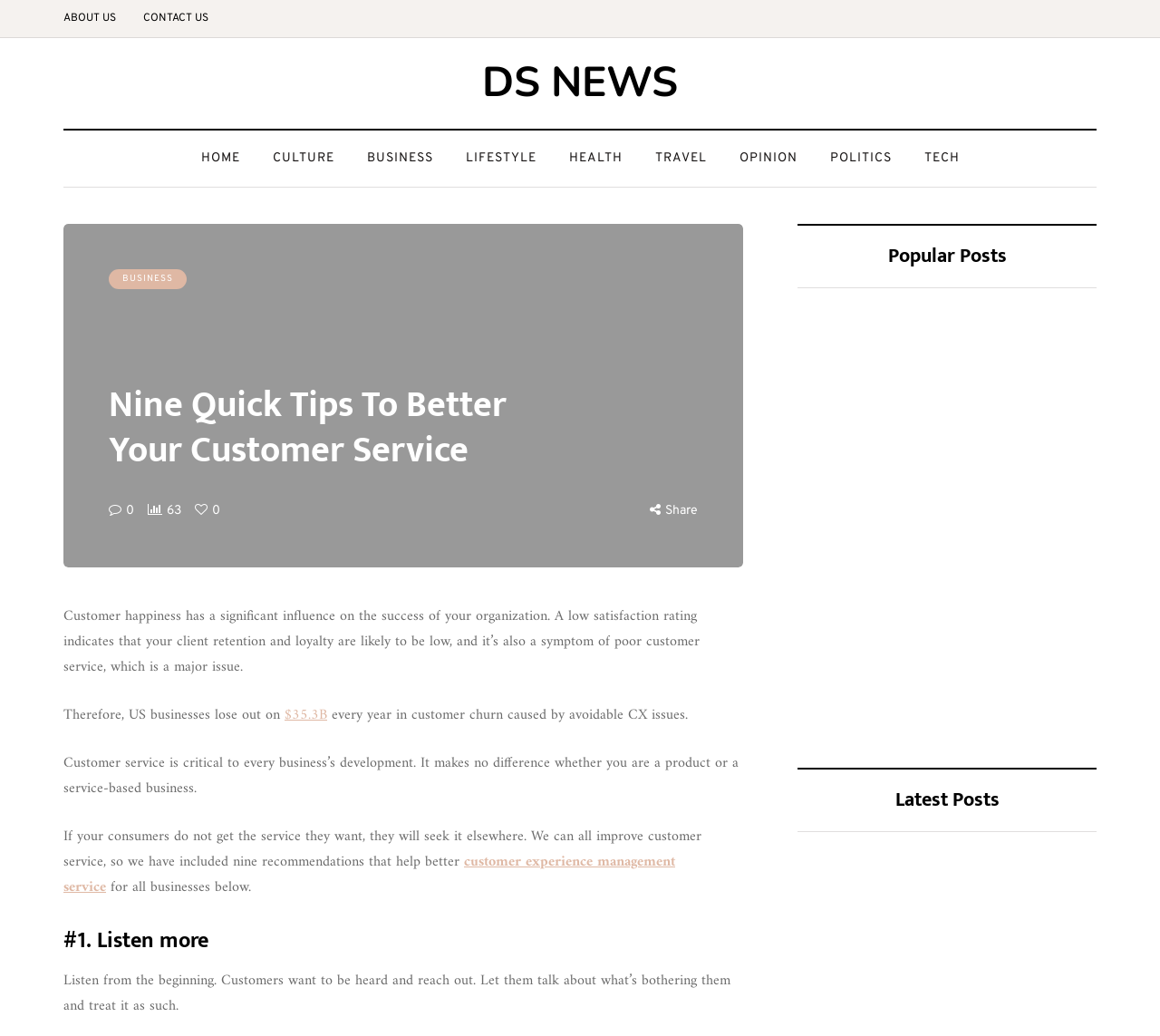Pinpoint the bounding box coordinates of the clickable area needed to execute the instruction: "Click on the 'Best Popeyes Menu Items (From a Nutritionist’s POV)' link". The coordinates should be specified as four float numbers between 0 and 1, i.e., [left, top, right, bottom].

[0.688, 0.491, 0.805, 0.557]